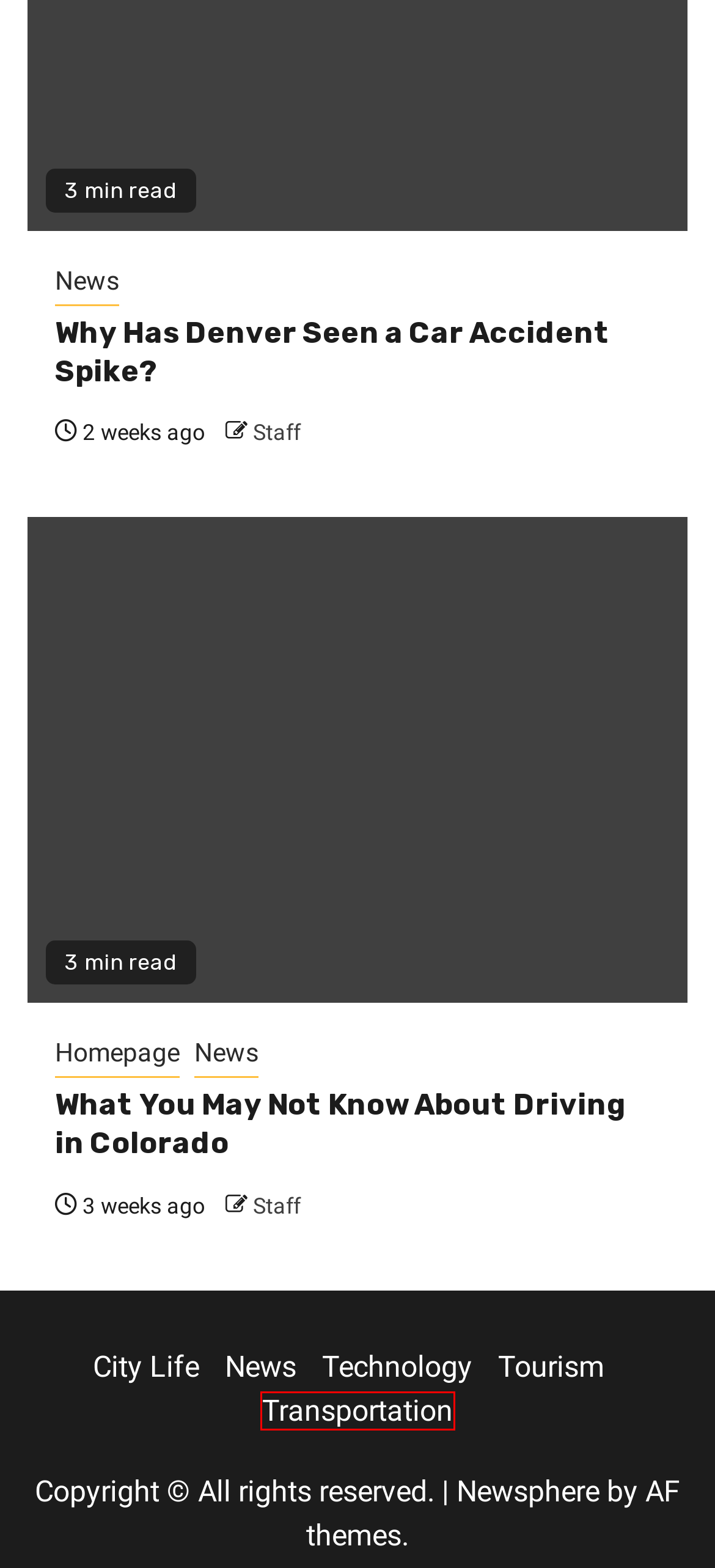You are looking at a webpage screenshot with a red bounding box around an element. Pick the description that best matches the new webpage after interacting with the element in the red bounding box. The possible descriptions are:
A. Technology Archives - In Denver Times
B. How to Maintain Your Garage in Your Denver Home - In Denver Times
C. City Life Archives - In Denver Times
D. Mountains to Tropics: Planning Your Trip From Colorado to Belize - In Denver Times
E. Why Has Denver Seen a Car Accident Spike? - In Denver Times
F. Transportation Archives - In Denver Times
G. Tourism Archives - In Denver Times
H. What You May Not Know About Driving in Colorado

F